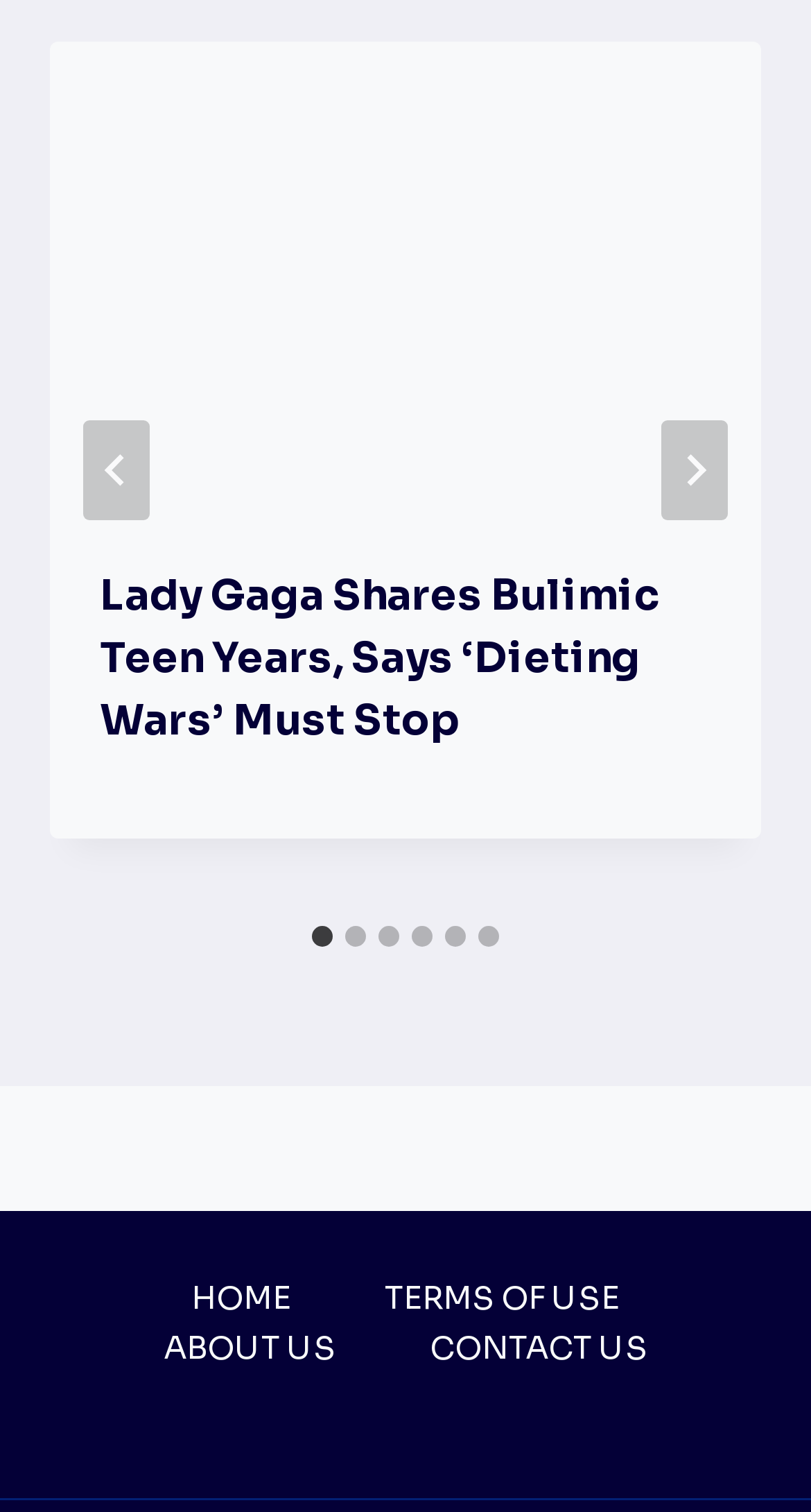Determine the bounding box coordinates for the area that should be clicked to carry out the following instruction: "Go to the Blog page".

None